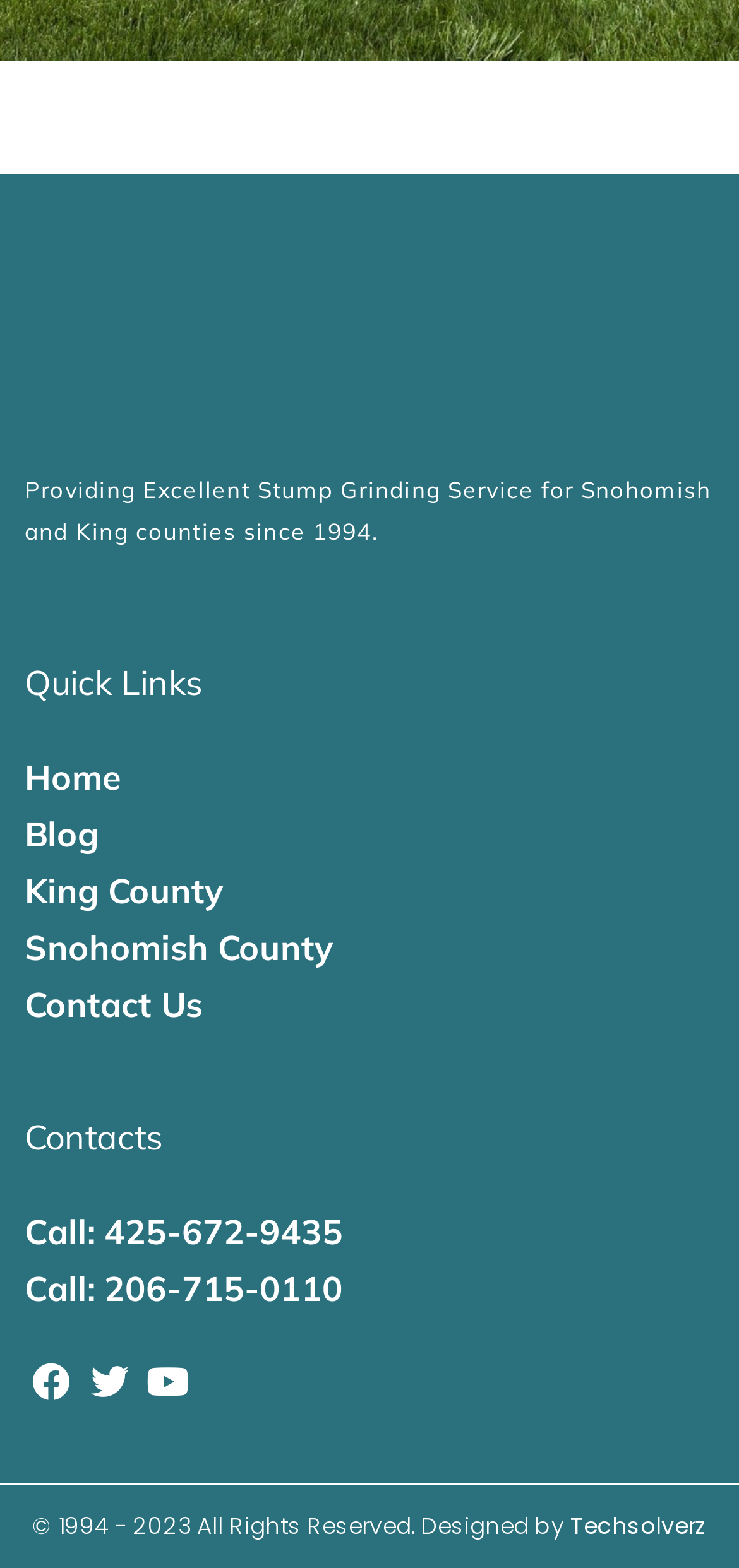Examine the image carefully and respond to the question with a detailed answer: 
What service does this company provide?

Based on the StaticText element 'Providing Excellent Stump Grinding Service for Snohomish and King counties since 1994.', it is clear that the company provides stump grinding services.